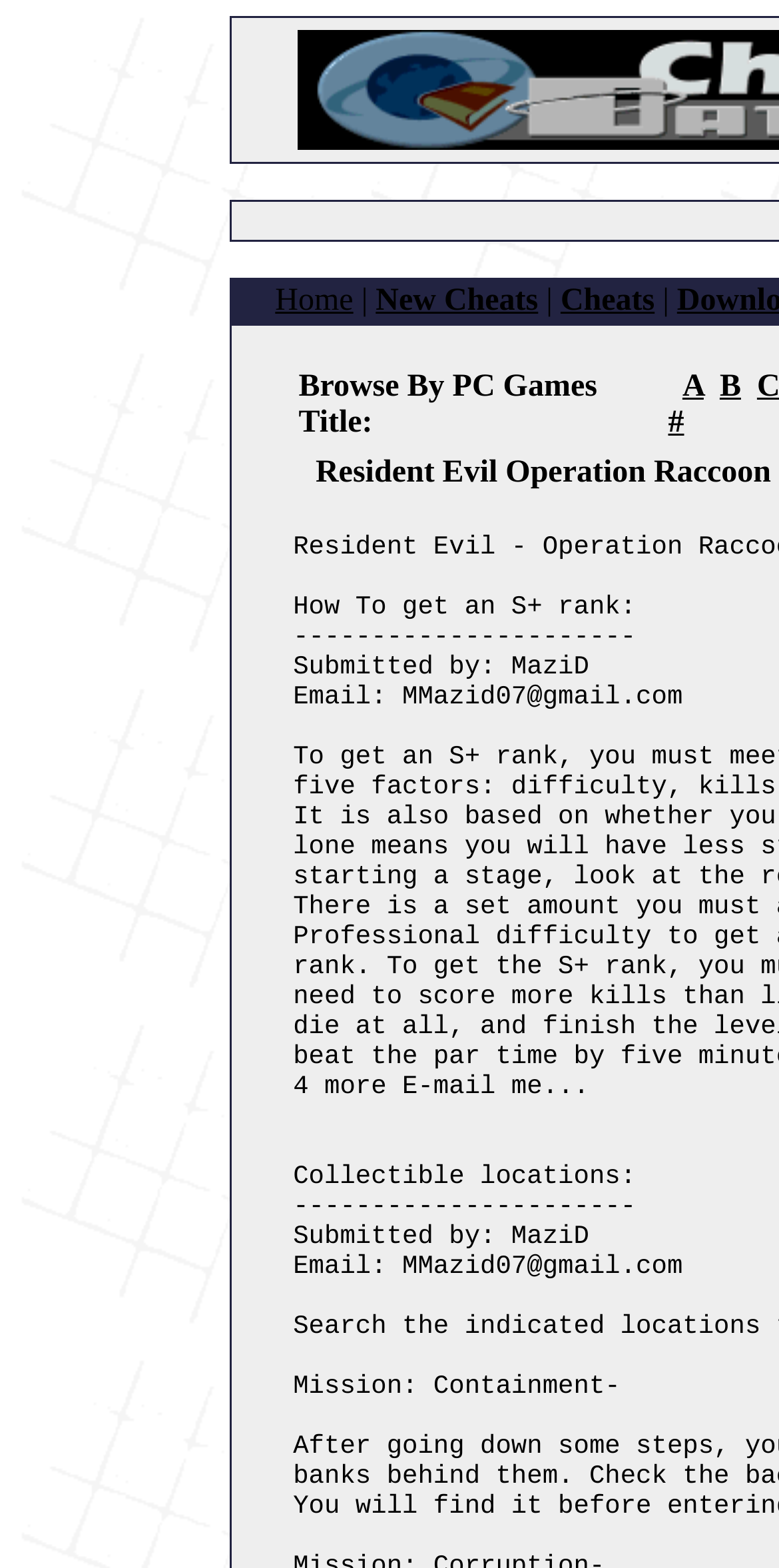What is the text next to the 'Cheats' link?
Please provide a single word or phrase as the answer based on the screenshot.

|